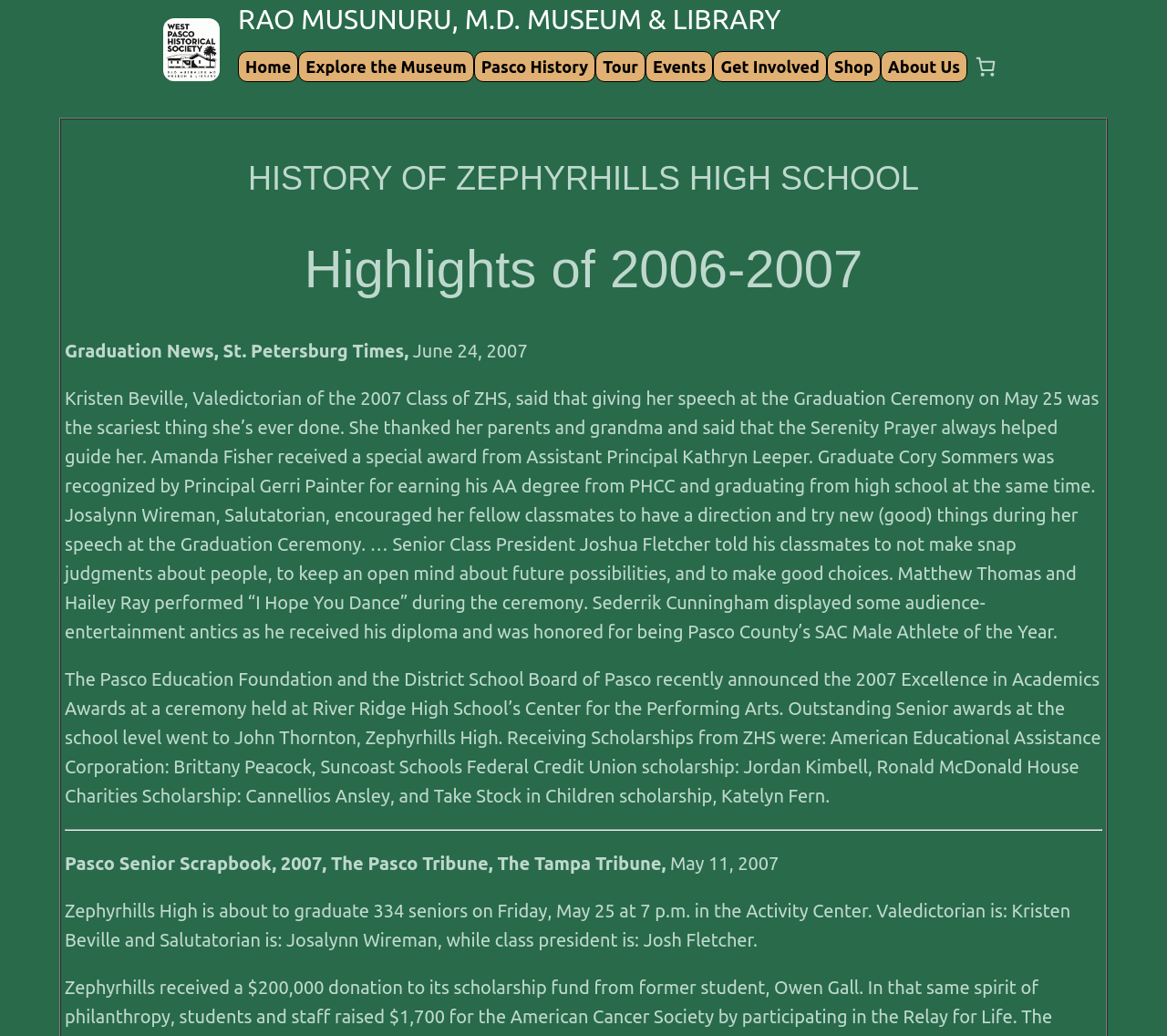Please answer the following question using a single word or phrase: 
How many seniors are about to graduate from Zephyrhills High School?

334